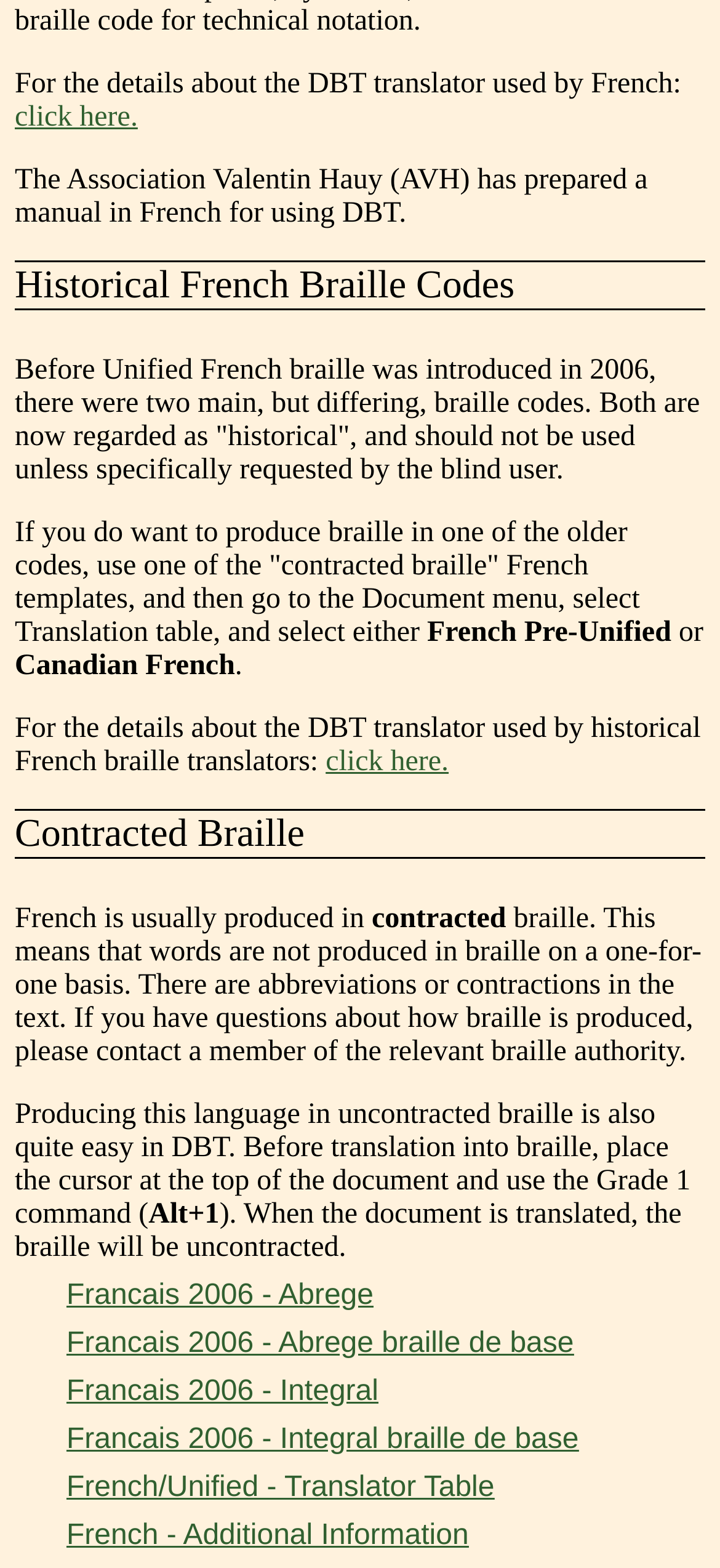Could you provide the bounding box coordinates for the portion of the screen to click to complete this instruction: "select Francais 2006 - Abrege"?

[0.092, 0.816, 0.519, 0.836]